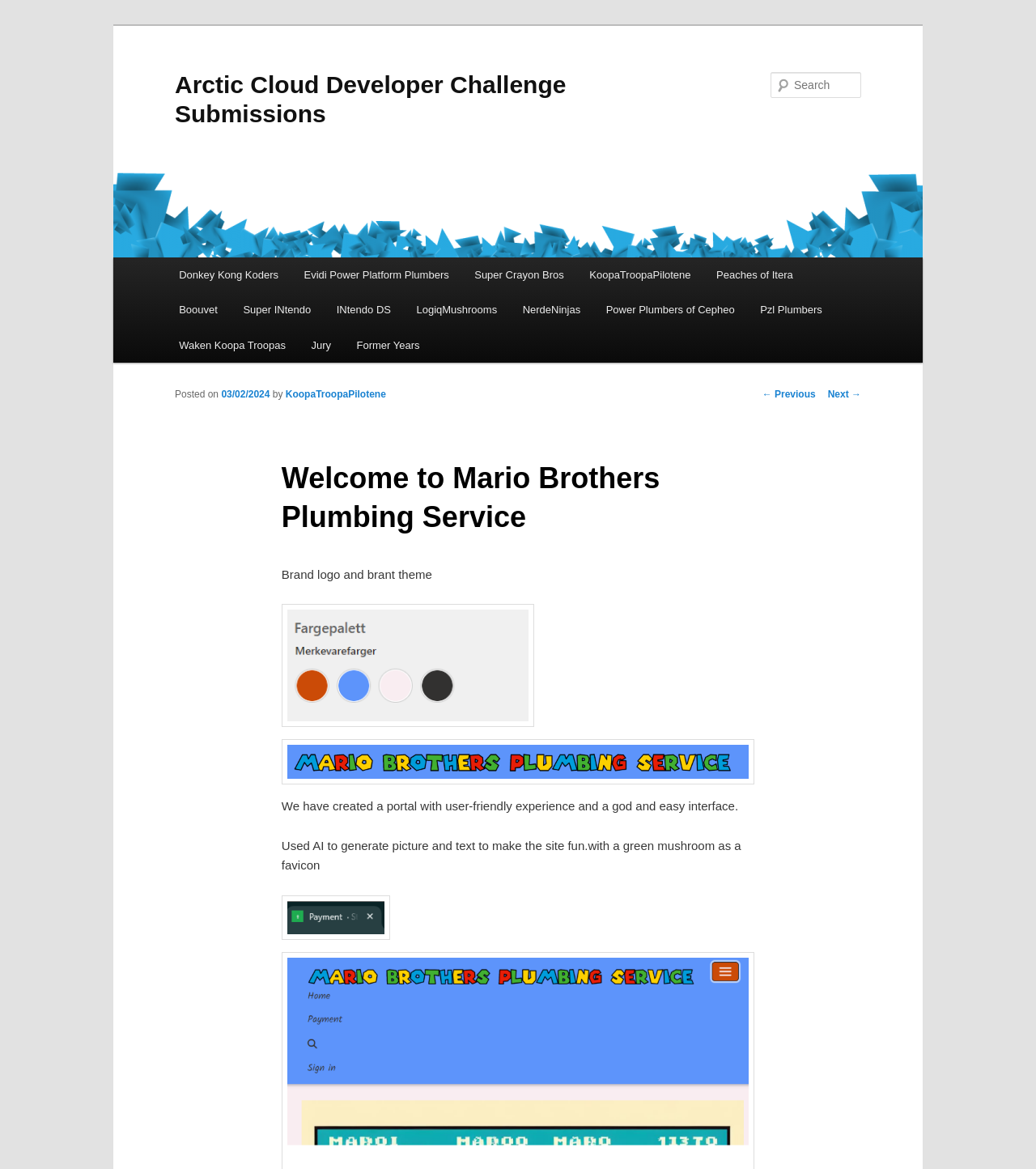Determine the coordinates of the bounding box for the clickable area needed to execute this instruction: "Check the brand logo and brand theme".

[0.272, 0.485, 0.417, 0.497]